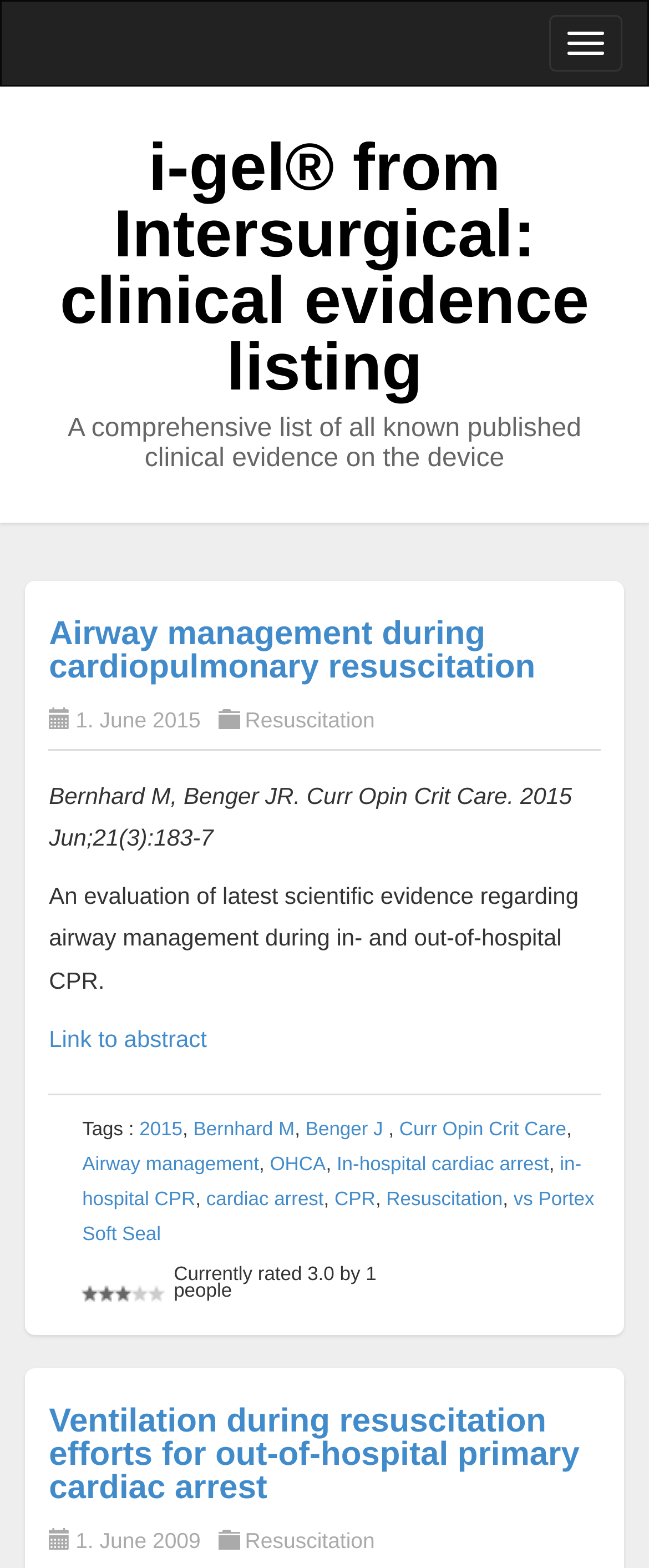What is the headline of the webpage?

i-gel® from Intersurgical: clinical evidence listing